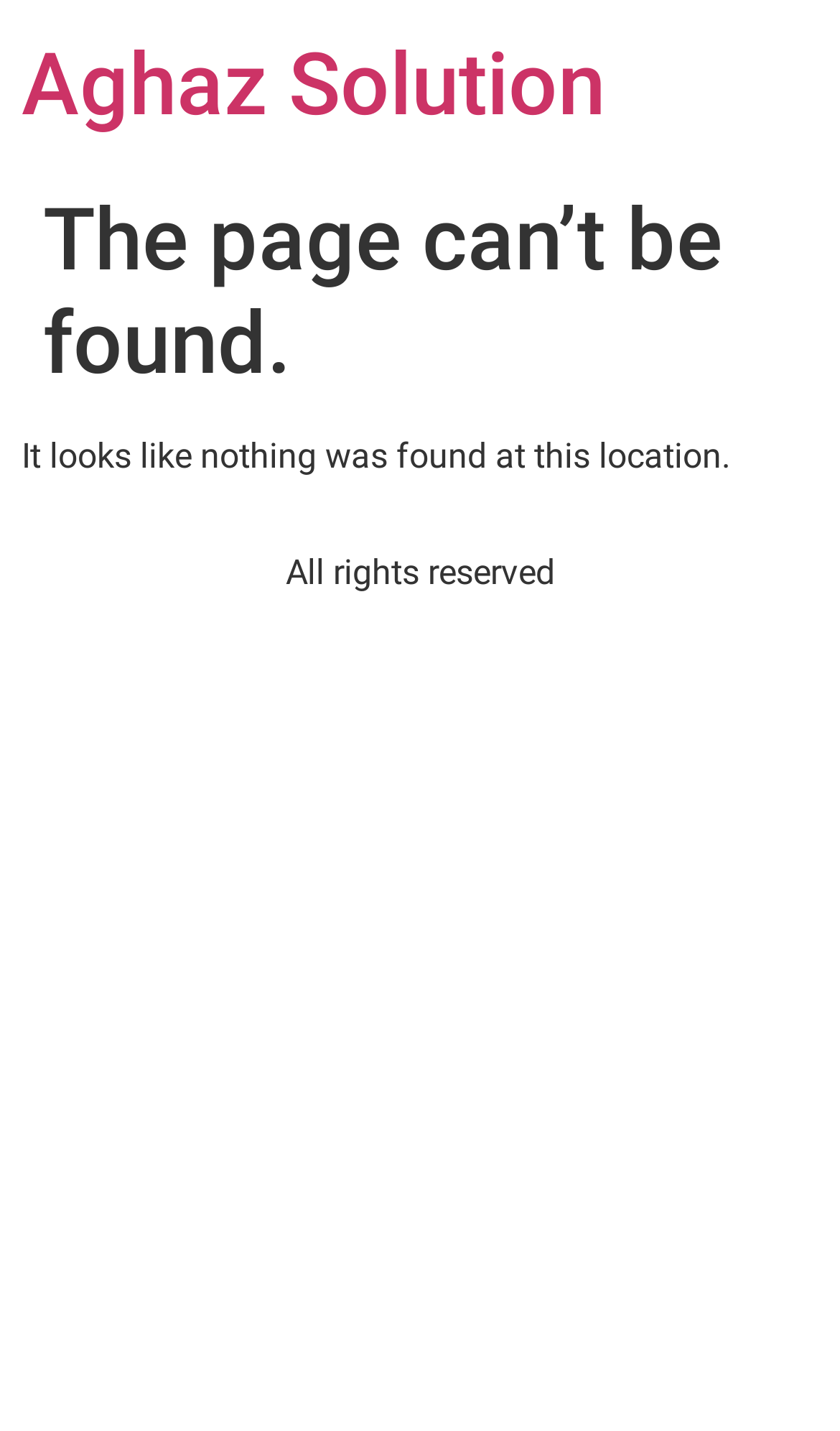What is mentioned at the bottom of the page?
From the screenshot, provide a brief answer in one word or phrase.

All rights reserved